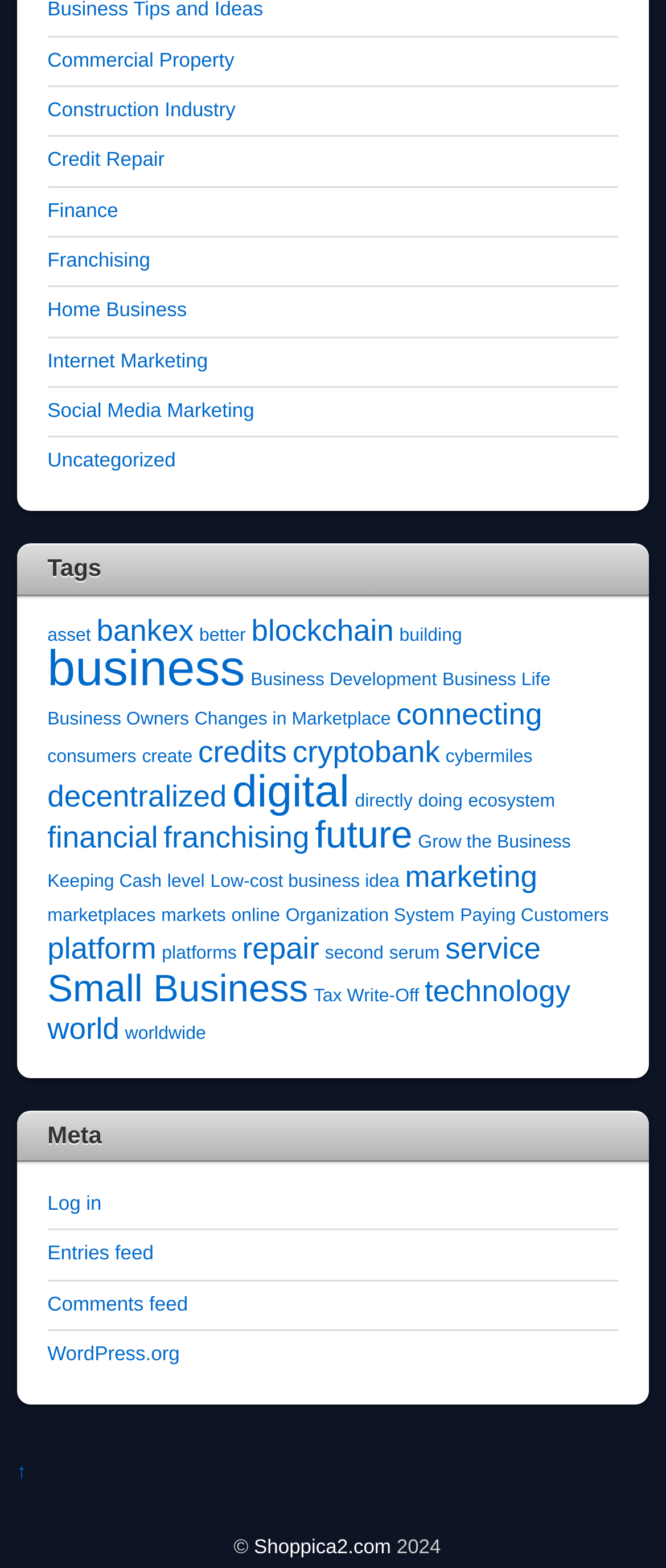Given the element description, predict the bounding box coordinates in the format (top-left x, top-left y, bottom-right x, bottom-right y). Make sure all values are between 0 and 1. Here is the element description: Construction Industry

[0.071, 0.063, 0.354, 0.077]